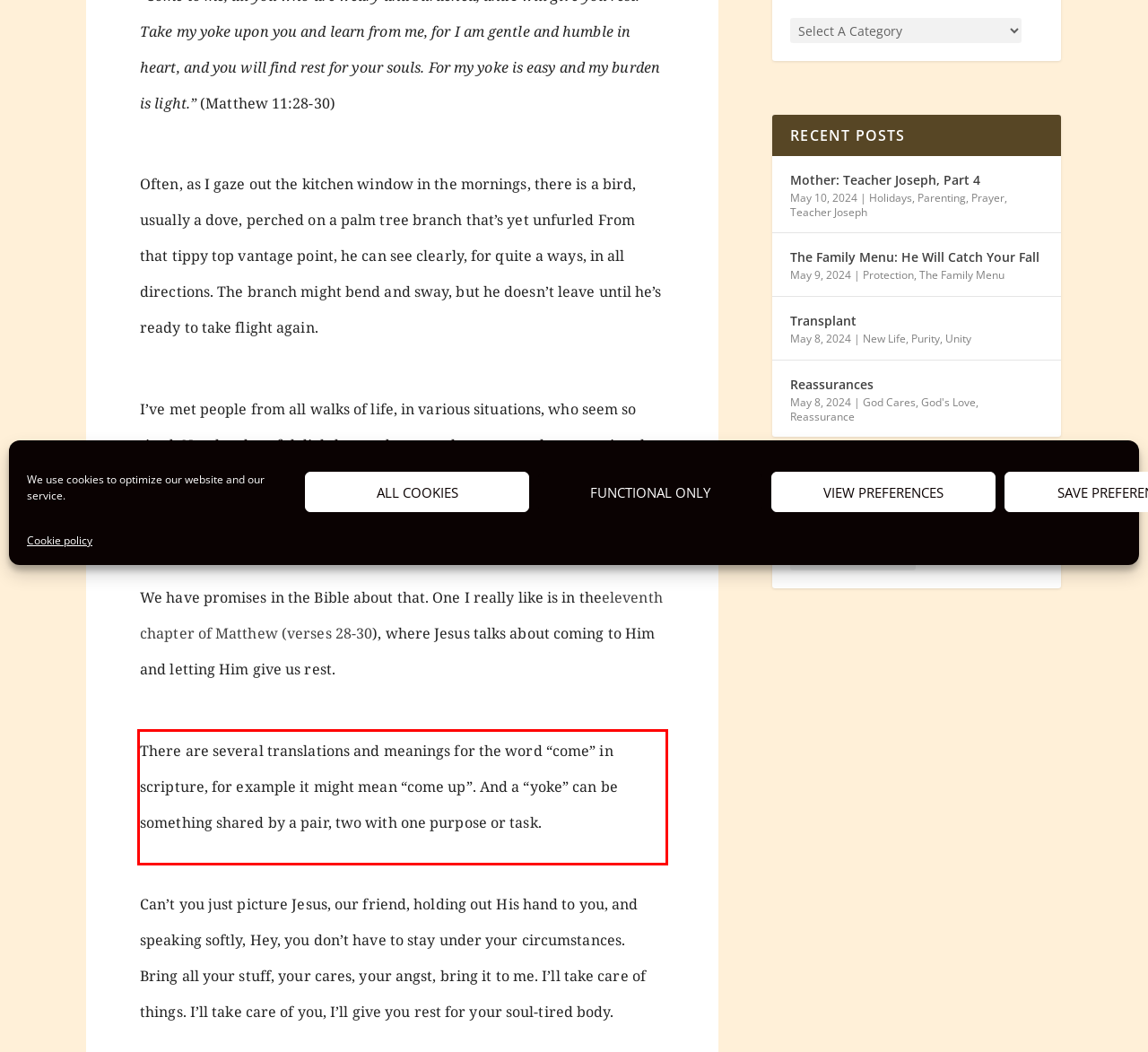Given a screenshot of a webpage with a red bounding box, extract the text content from the UI element inside the red bounding box.

There are several translations and meanings for the word “come” in scripture, for example it might mean “come up”. And a “yoke” can be something shared by a pair, two with one purpose or task.